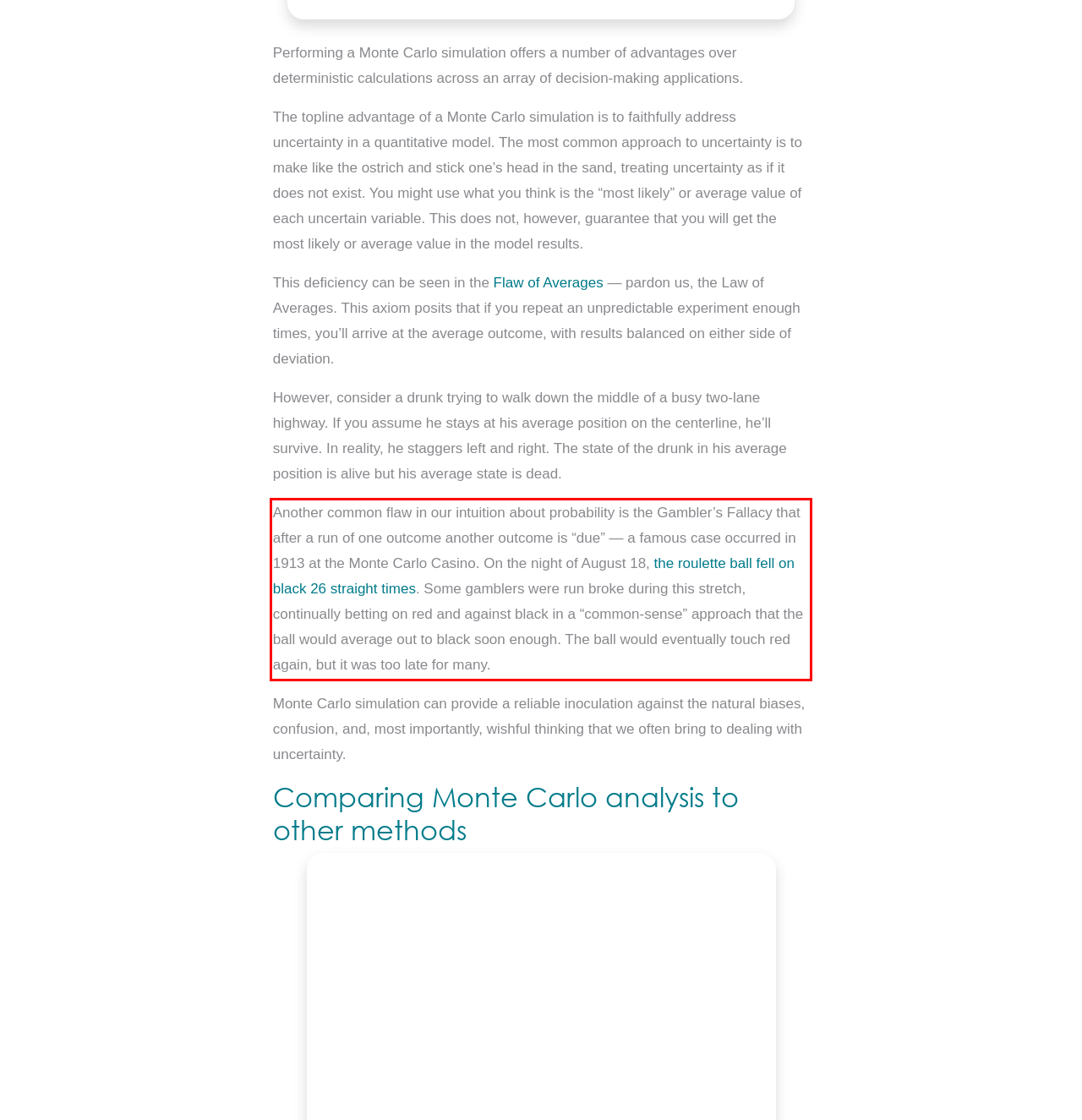Observe the screenshot of the webpage that includes a red rectangle bounding box. Conduct OCR on the content inside this red bounding box and generate the text.

Another common flaw in our intuition about probability is the Gambler’s Fallacy that after a run of one outcome another outcome is “due” — a famous case occurred in 1913 at the Monte Carlo Casino. On the night of August 18, the roulette ball fell on black 26 straight times. Some gamblers were run broke during this stretch, continually betting on red and against black in a “common-sense” approach that the ball would average out to black soon enough. The ball would eventually touch red again, but it was too late for many.